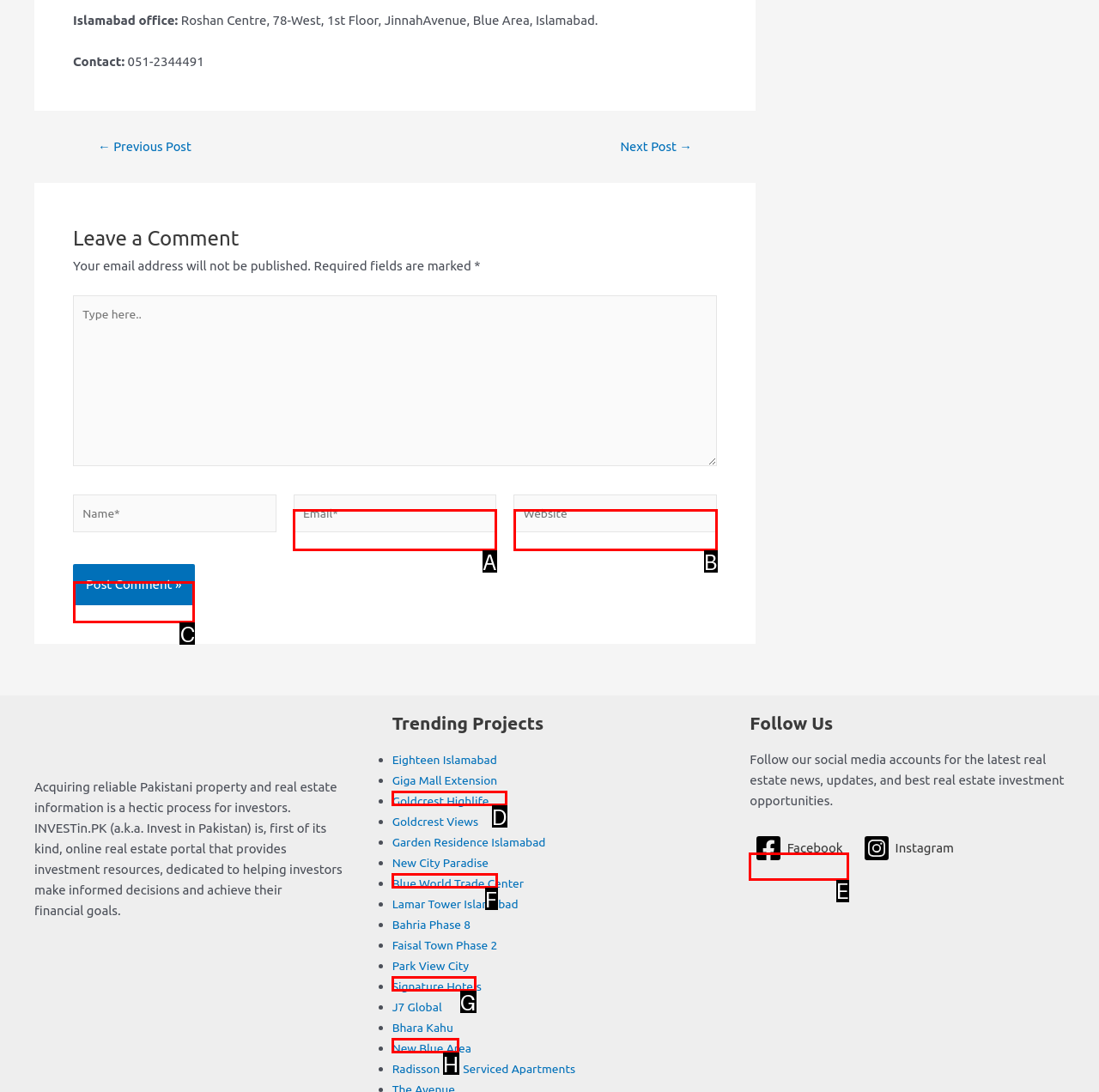Choose the HTML element that should be clicked to achieve this task: Follow the 'Facebook' link
Respond with the letter of the correct choice.

E